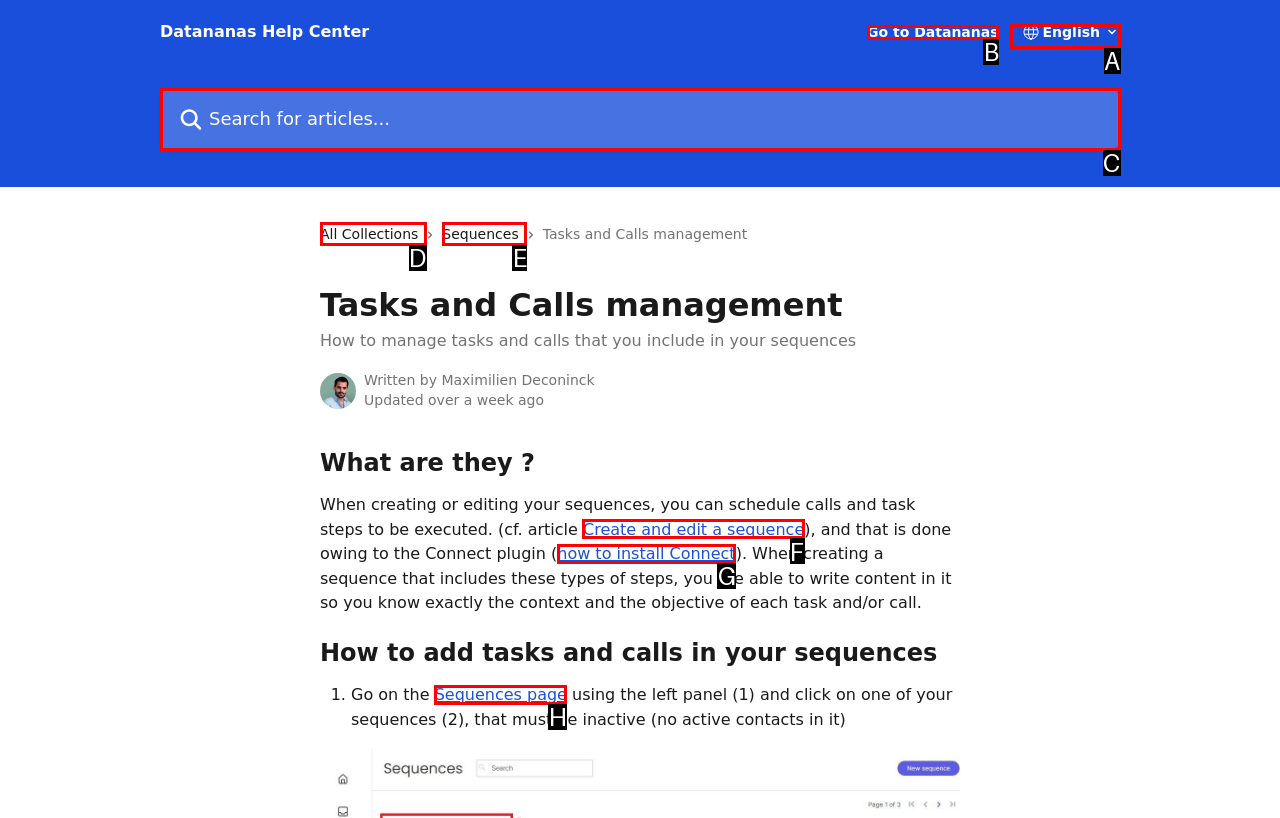Which option should be clicked to complete this task: Search for articles
Reply with the letter of the correct choice from the given choices.

C